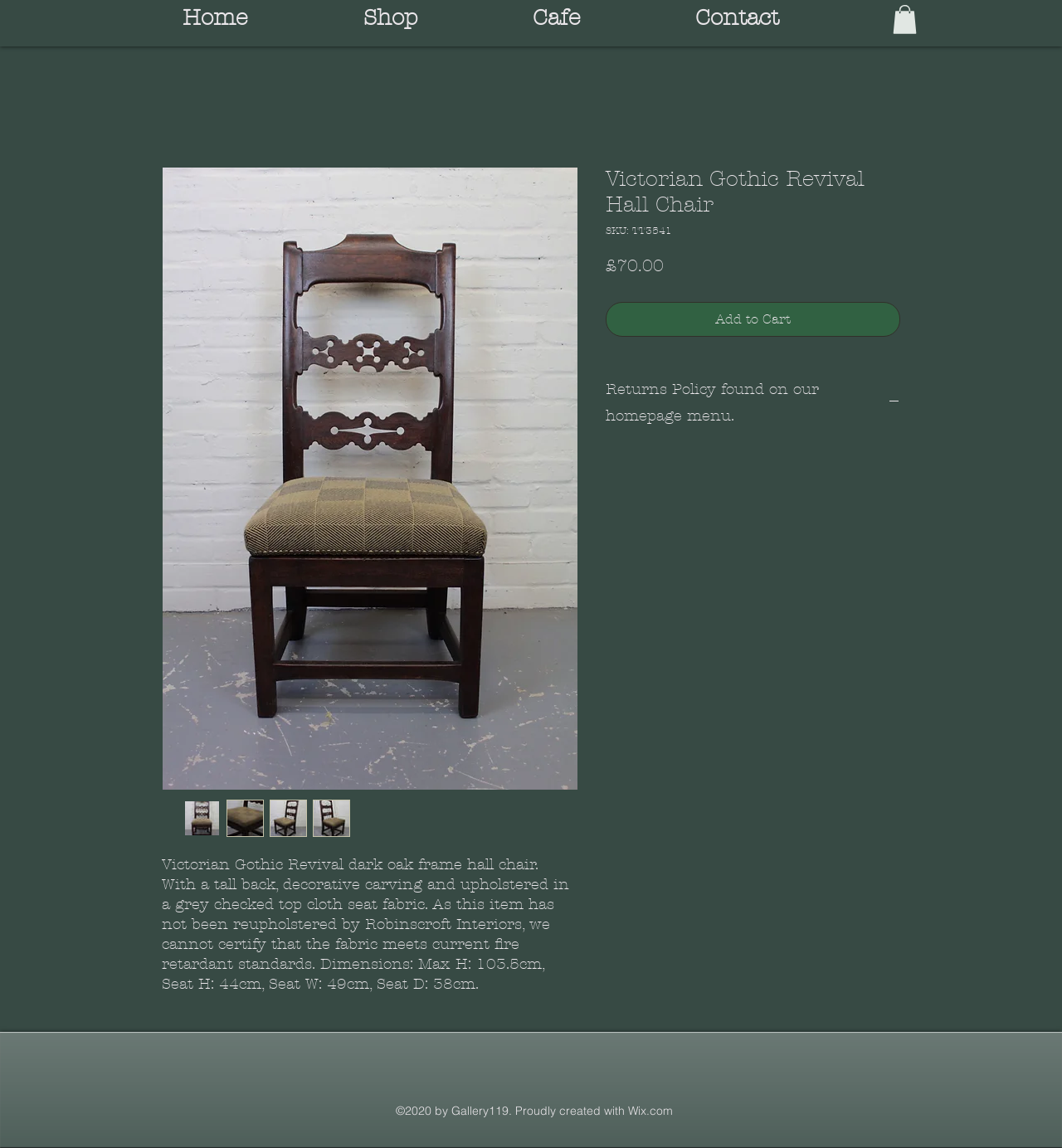Please identify the bounding box coordinates of the region to click in order to complete the given instruction: "View the 'Victorian Gothic Revival Hall Chair' image". The coordinates should be four float numbers between 0 and 1, i.e., [left, top, right, bottom].

[0.153, 0.146, 0.544, 0.688]